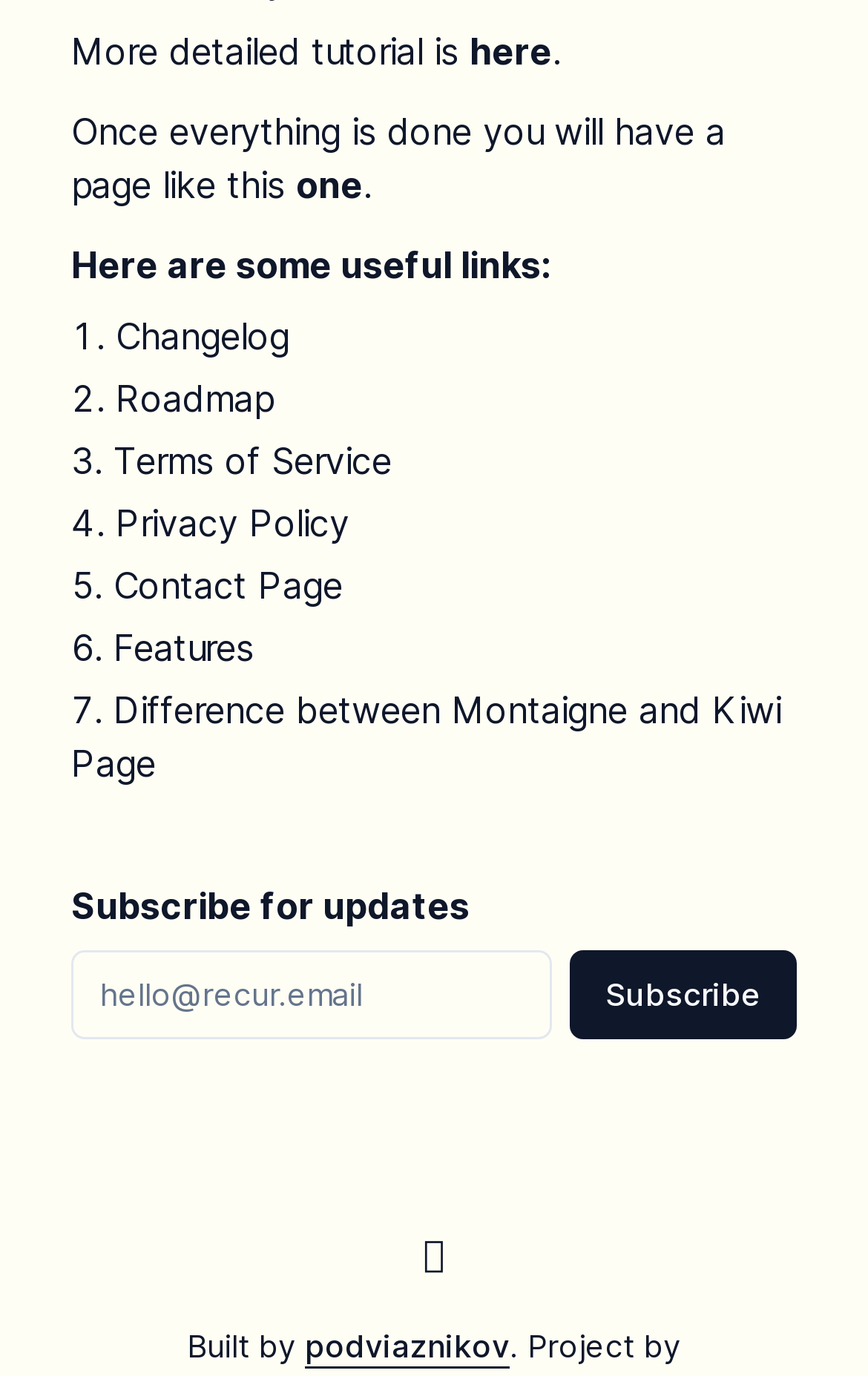Refer to the image and offer a detailed explanation in response to the question: Who built the project?

I found the text 'Built by' at the bottom of the page, followed by a link 'podviaznikov', which indicates that podviaznikov is the one who built the project.